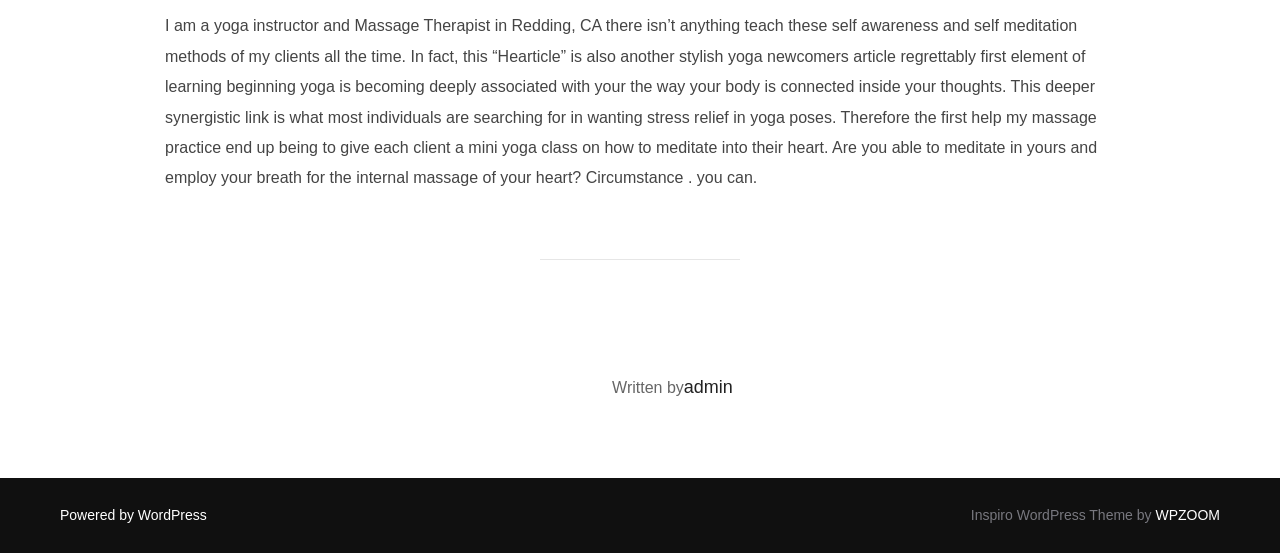Kindly respond to the following question with a single word or a brief phrase: 
What is the profession of the author?

Yoga instructor and Massage Therapist